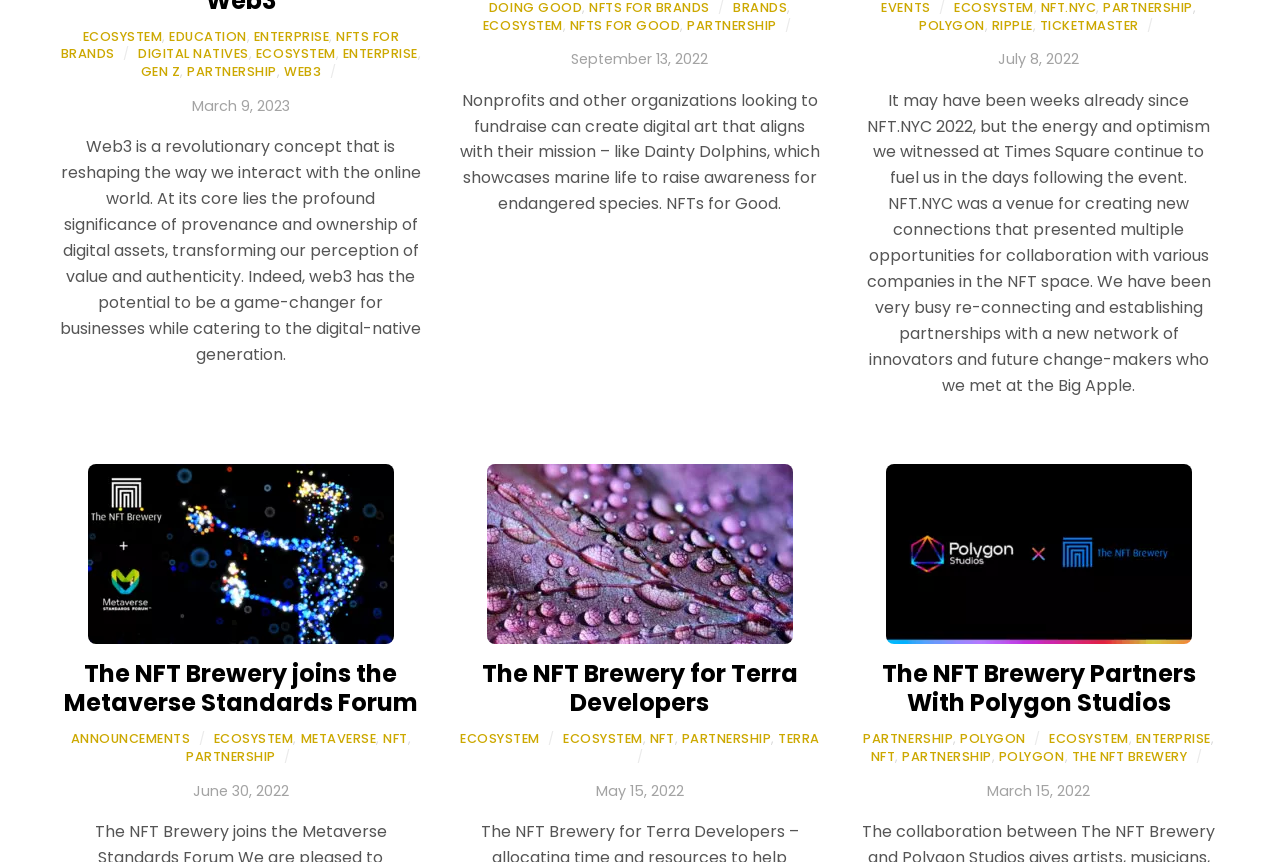Identify the bounding box coordinates for the UI element described by the following text: "Gen Z". Provide the coordinates as four float numbers between 0 and 1, in the format [left, top, right, bottom].

[0.11, 0.073, 0.141, 0.093]